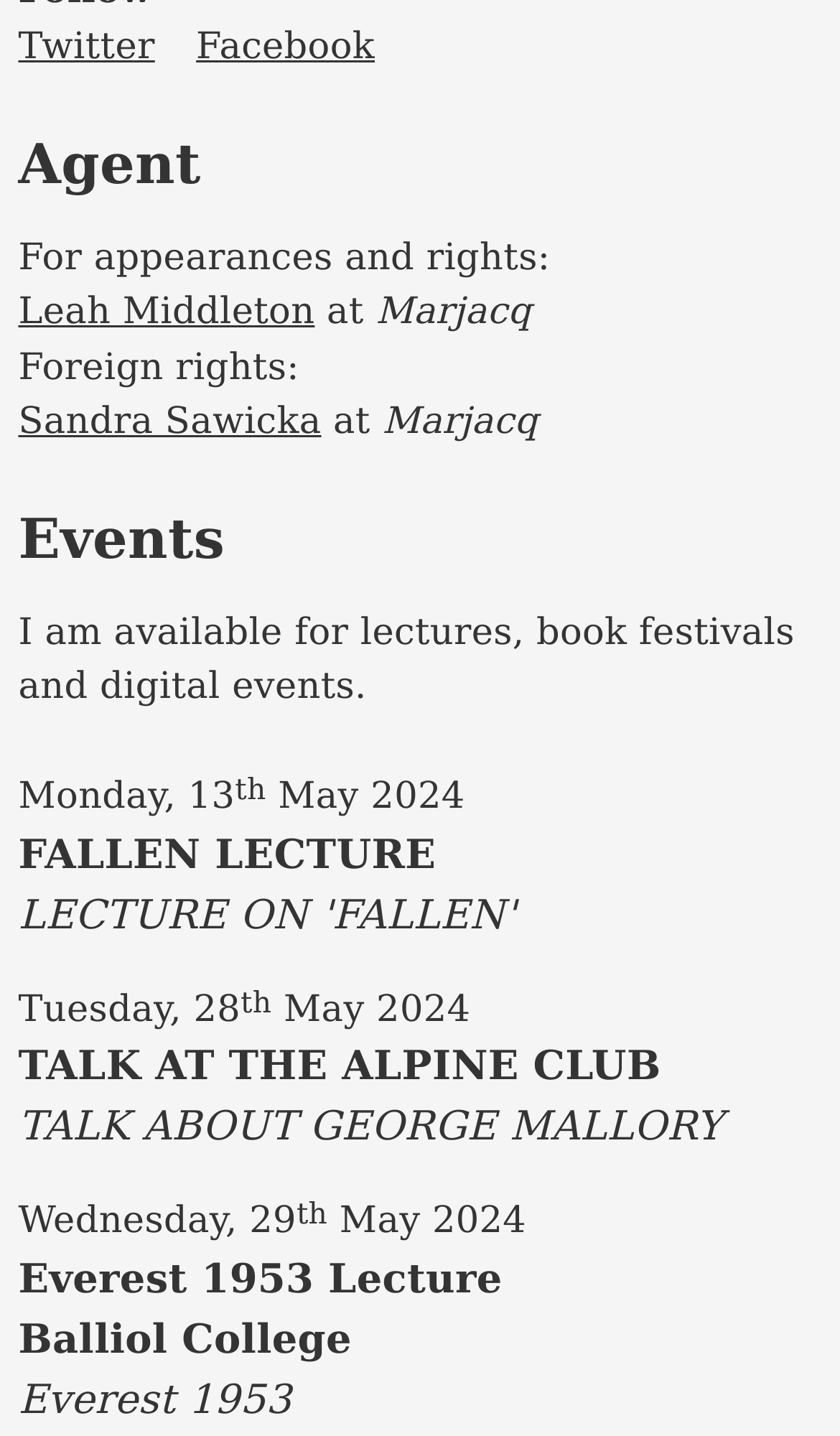Determine the bounding box coordinates of the element's region needed to click to follow the instruction: "Check the details of the Everest 1953 Lecture". Provide these coordinates as four float numbers between 0 and 1, formatted as [left, top, right, bottom].

[0.022, 0.871, 0.978, 0.997]